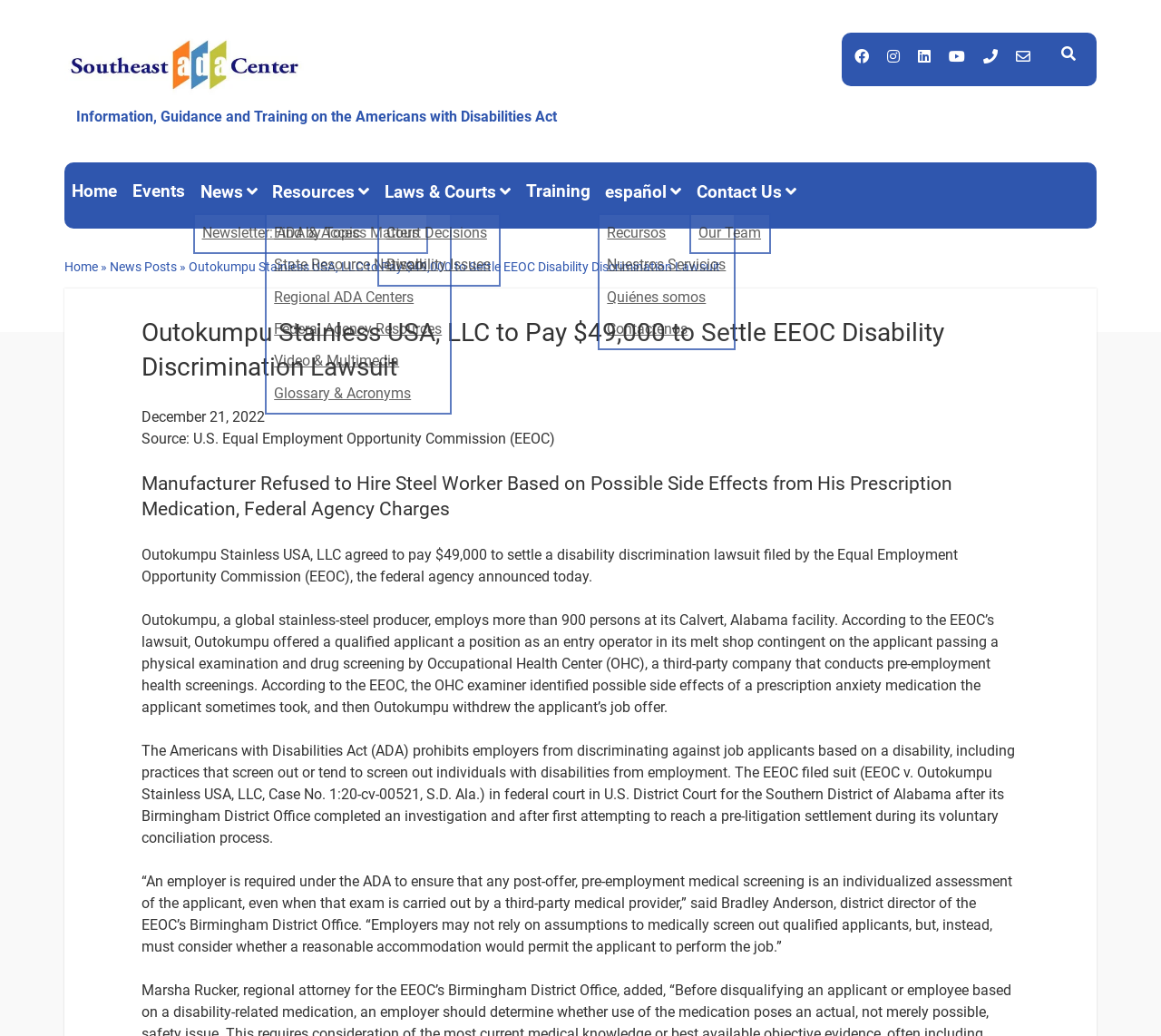Offer a detailed explanation of the webpage layout and contents.

The webpage is about a news article from the U.S. Equal Employment Opportunity Commission (EEOC) dated December 21, 2022. At the top left, there is a logo of the Southeast ADA Center, accompanied by a link to the center's website. Below the logo, there is a brief description of the center, which provides information, guidance, and training on the Americans with Disabilities Act.

On the top right, there are social media links to Facebook, Instagram, LinkedIn, and YouTube, as well as a phone number and an email link. Next to these links, there is a search bar with a magnifying glass icon and a placeholder text "Search for:".

The main content of the webpage is the news article, which is divided into several sections. The title of the article, "Outokumpu Stainless USA, LLC to Pay $49,000 to Settle EEOC Disability Discrimination Lawsuit", is displayed prominently at the top. Below the title, there is a brief summary of the article, followed by the main content, which describes the lawsuit filed by the EEOC against Outokumpu Stainless USA, LLC for disability discrimination.

The article is structured with headings, paragraphs, and quotes from the EEOC's district director. The text is dense and informative, providing details about the lawsuit, the allegations, and the settlement.

On the left side of the webpage, there is a navigation menu with links to various sections, including Home, Events, News, Resources, Laws & Courts, Training, and Contact Us. Some of these links have sub-links, such as "Find by Topic" under Resources and "Court Decisions" under Laws & Courts.

Overall, the webpage is well-organized and easy to navigate, with a clear structure and concise headings that help readers quickly understand the content.